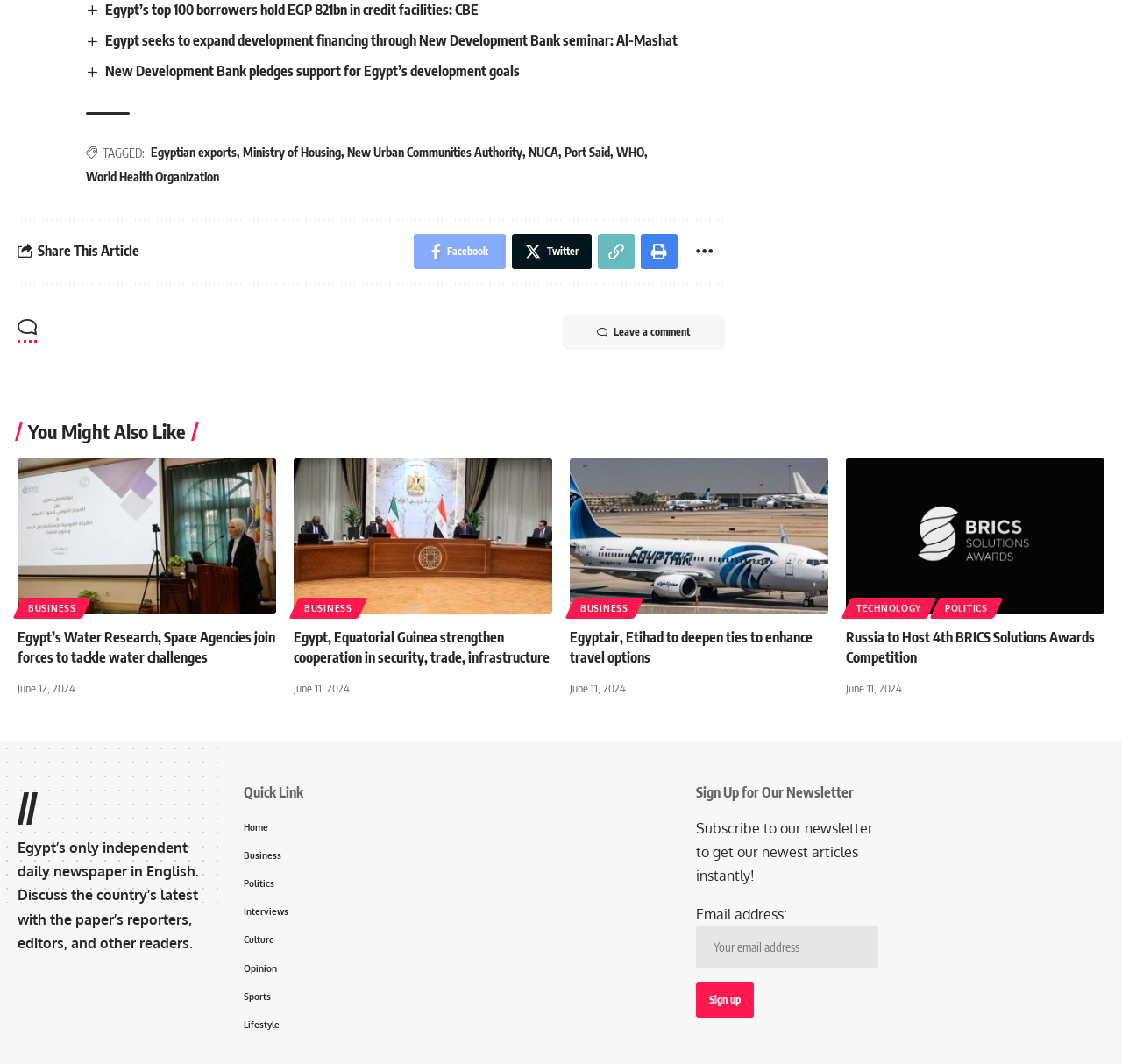Find and specify the bounding box coordinates that correspond to the clickable region for the instruction: "Leave a comment".

[0.501, 0.296, 0.646, 0.329]